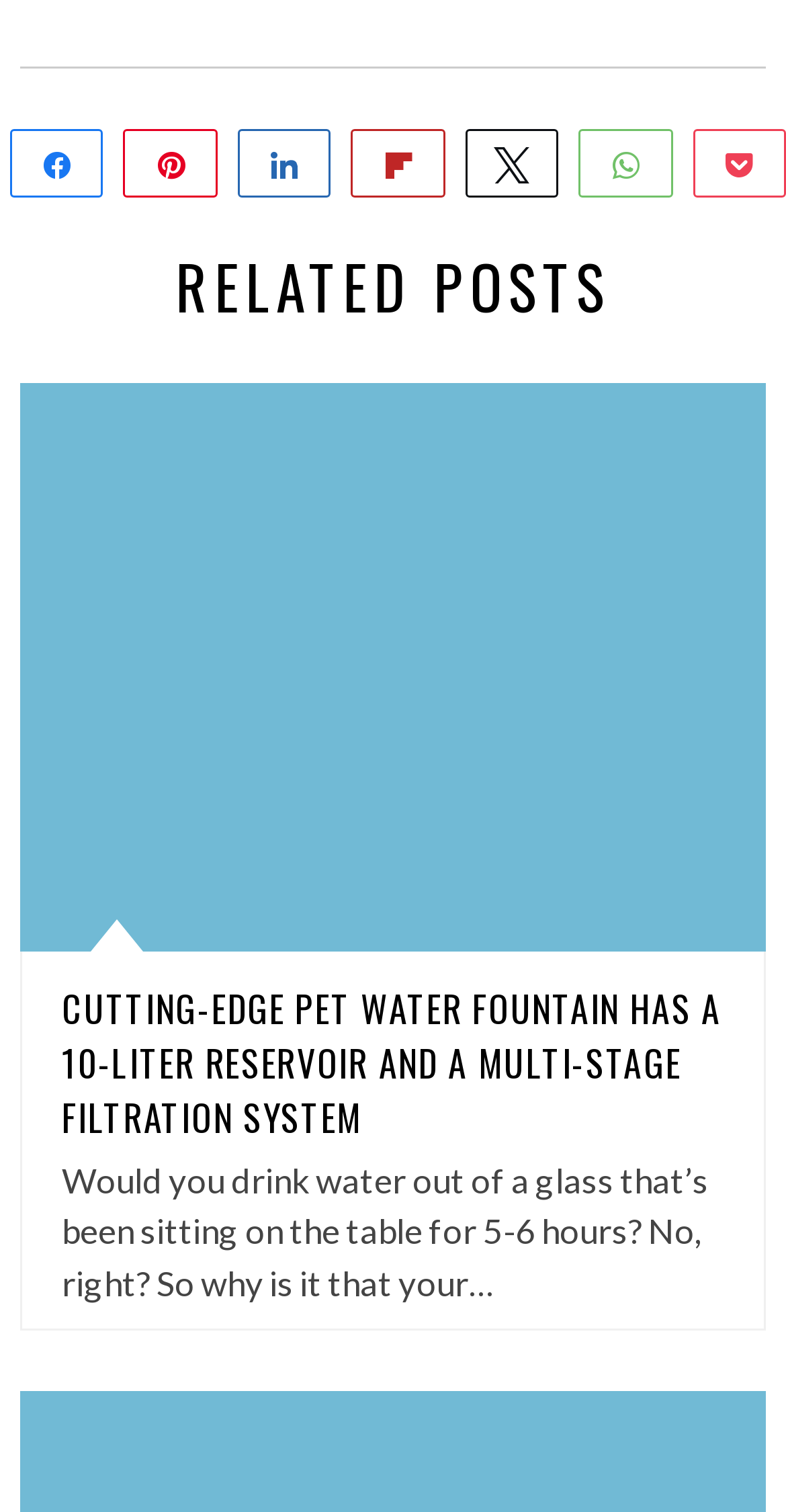What is the author's question in the article?
Using the visual information, respond with a single word or phrase.

Would you drink water out of a glass that’s been sitting on the table for 5-6 hours?